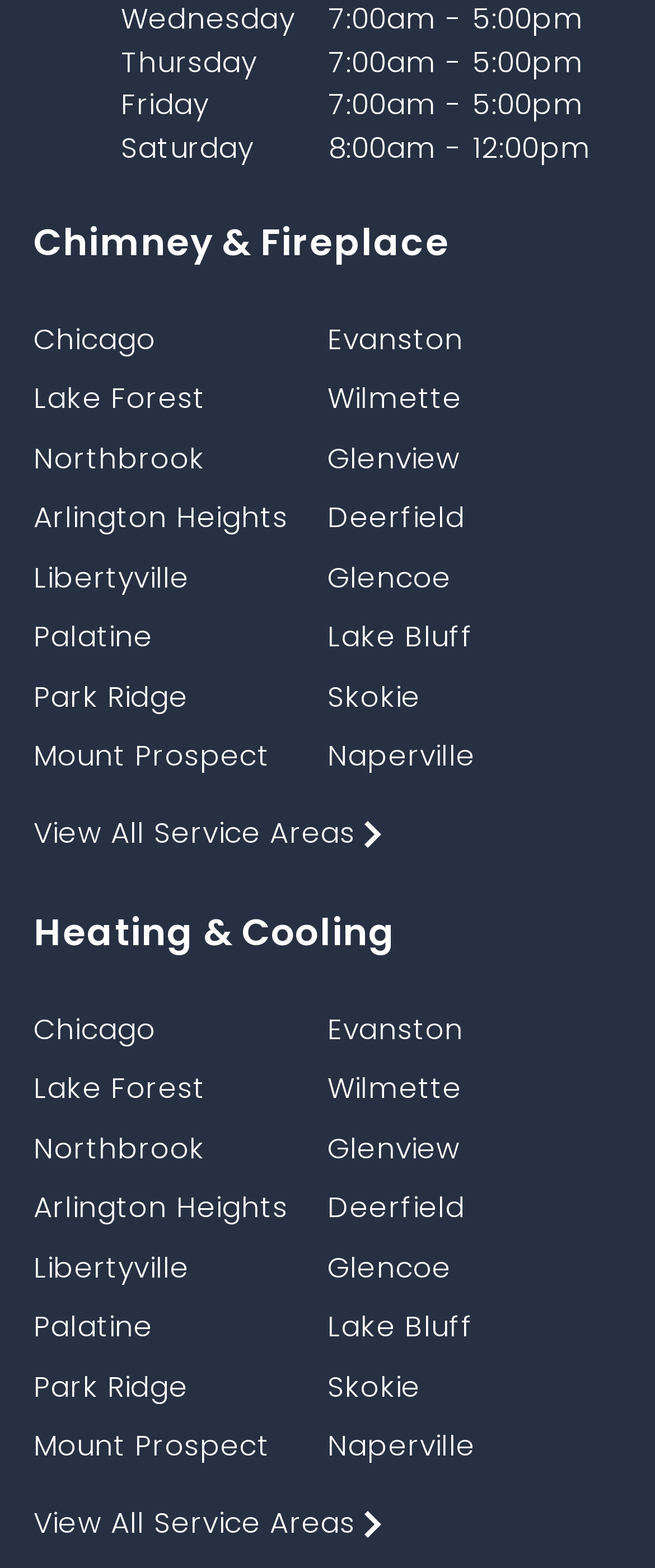Locate the bounding box coordinates of the element that should be clicked to fulfill the instruction: "Explore Heating & Cooling services".

[0.051, 0.581, 0.949, 0.611]